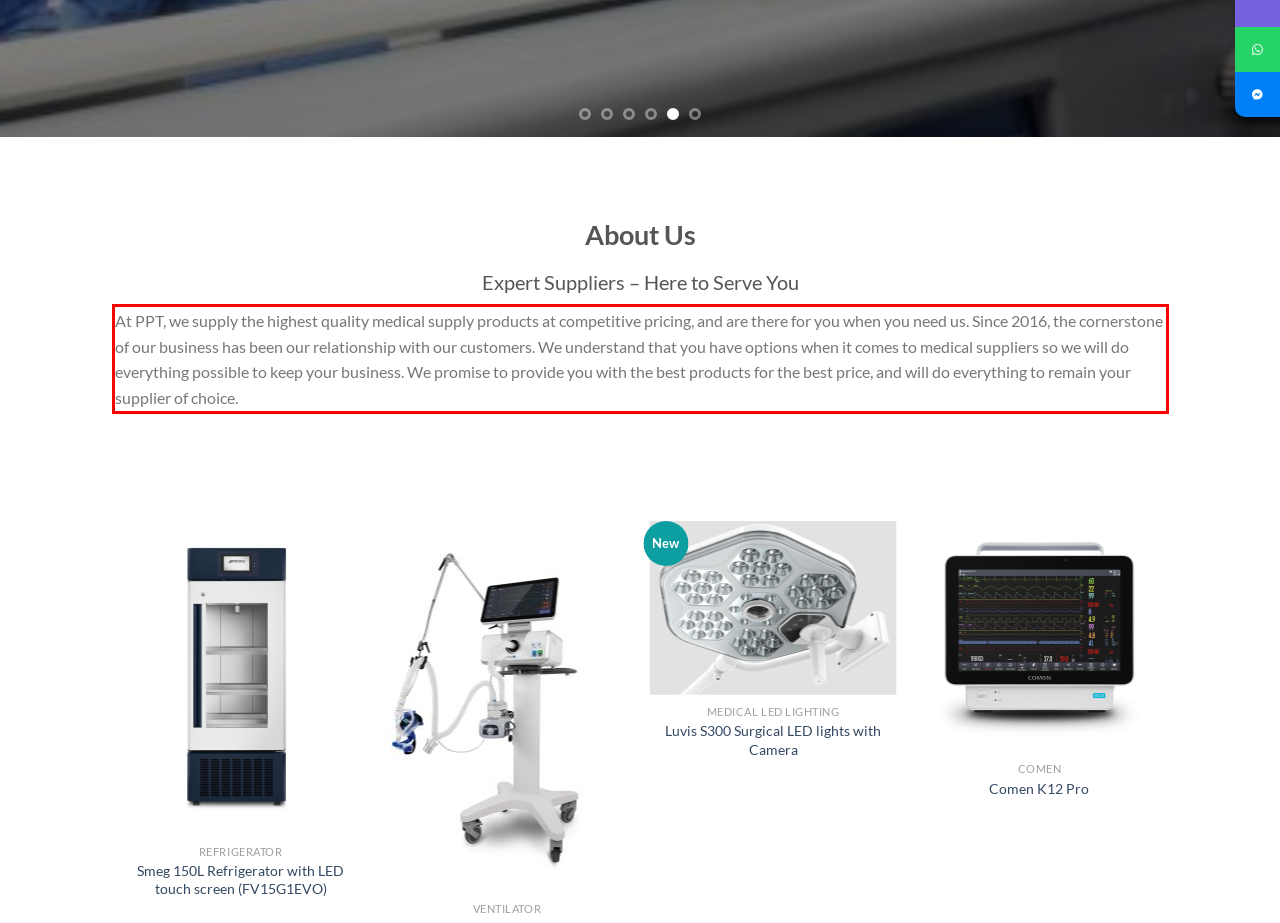Look at the provided screenshot of the webpage and perform OCR on the text within the red bounding box.

At PPT, we supply the highest quality medical supply products at competitive pricing, and are there for you when you need us. Since 2016, the cornerstone of our business has been our relationship with our customers. We understand that you have options when it comes to medical suppliers so we will do everything possible to keep your business. We promise to provide you with the best products for the best price, and will do everything to remain your supplier of choice.